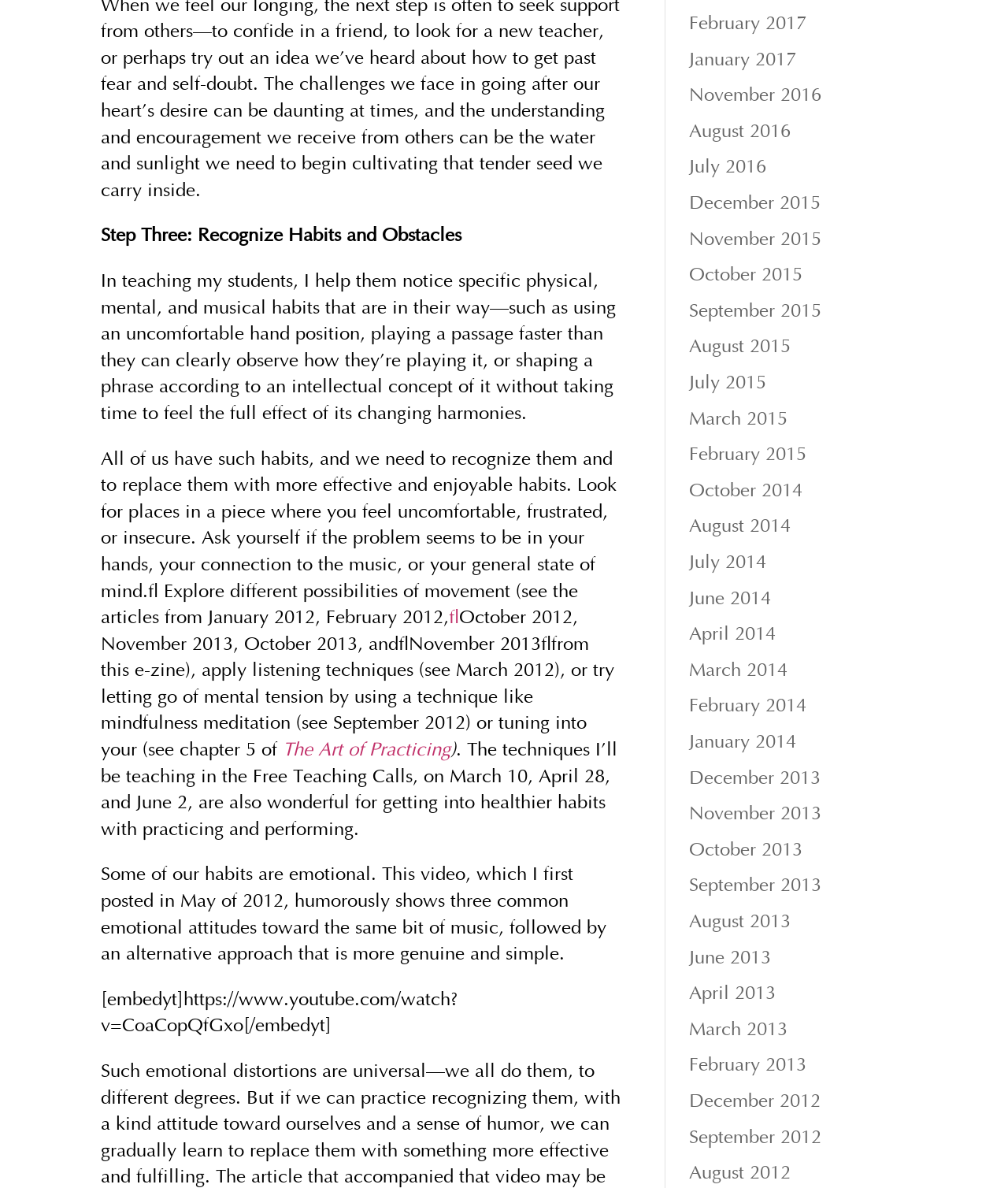What is the topic of the video mentioned in the webpage?
Use the image to answer the question with a single word or phrase.

Emotional attitudes toward music